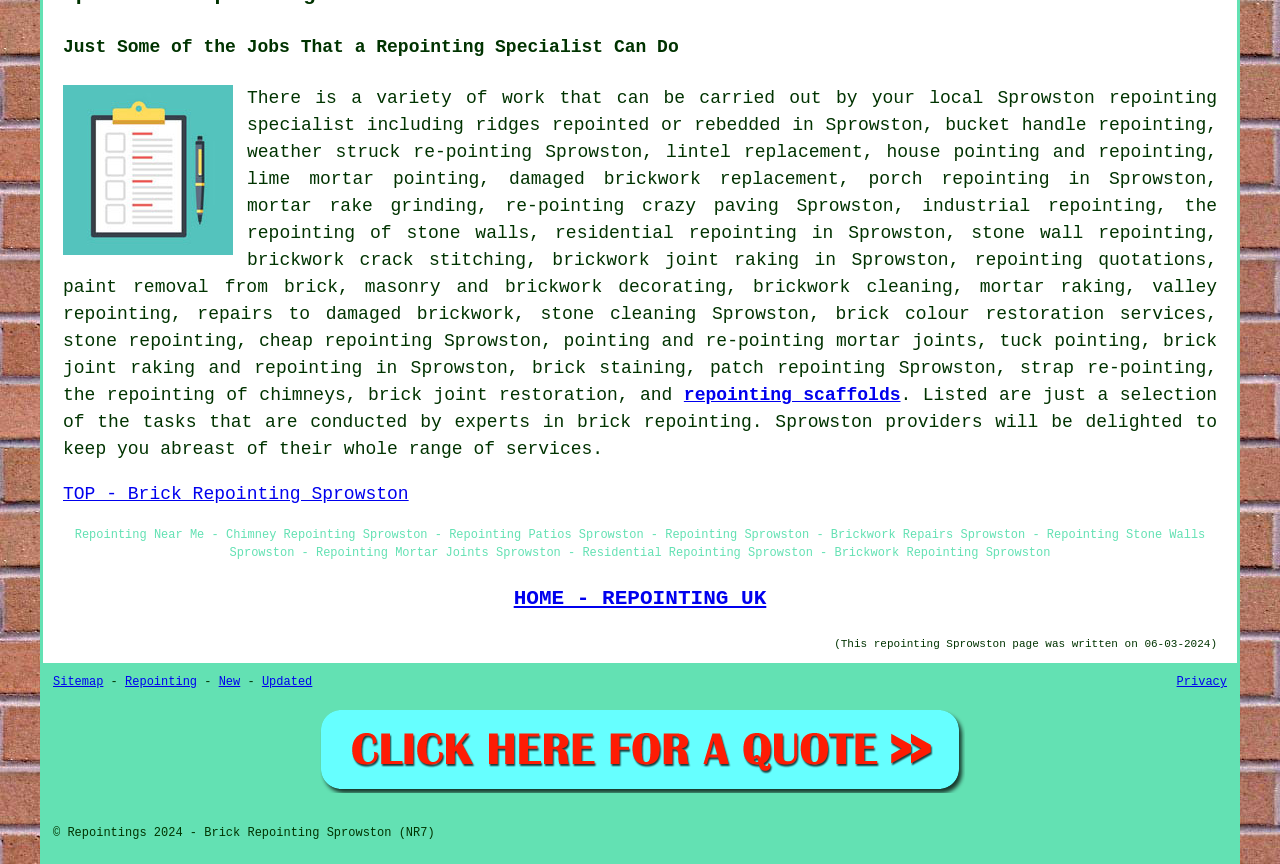Using the webpage screenshot, locate the HTML element that fits the following description and provide its bounding box: "HOME - REPOINTING UK".

[0.401, 0.678, 0.599, 0.706]